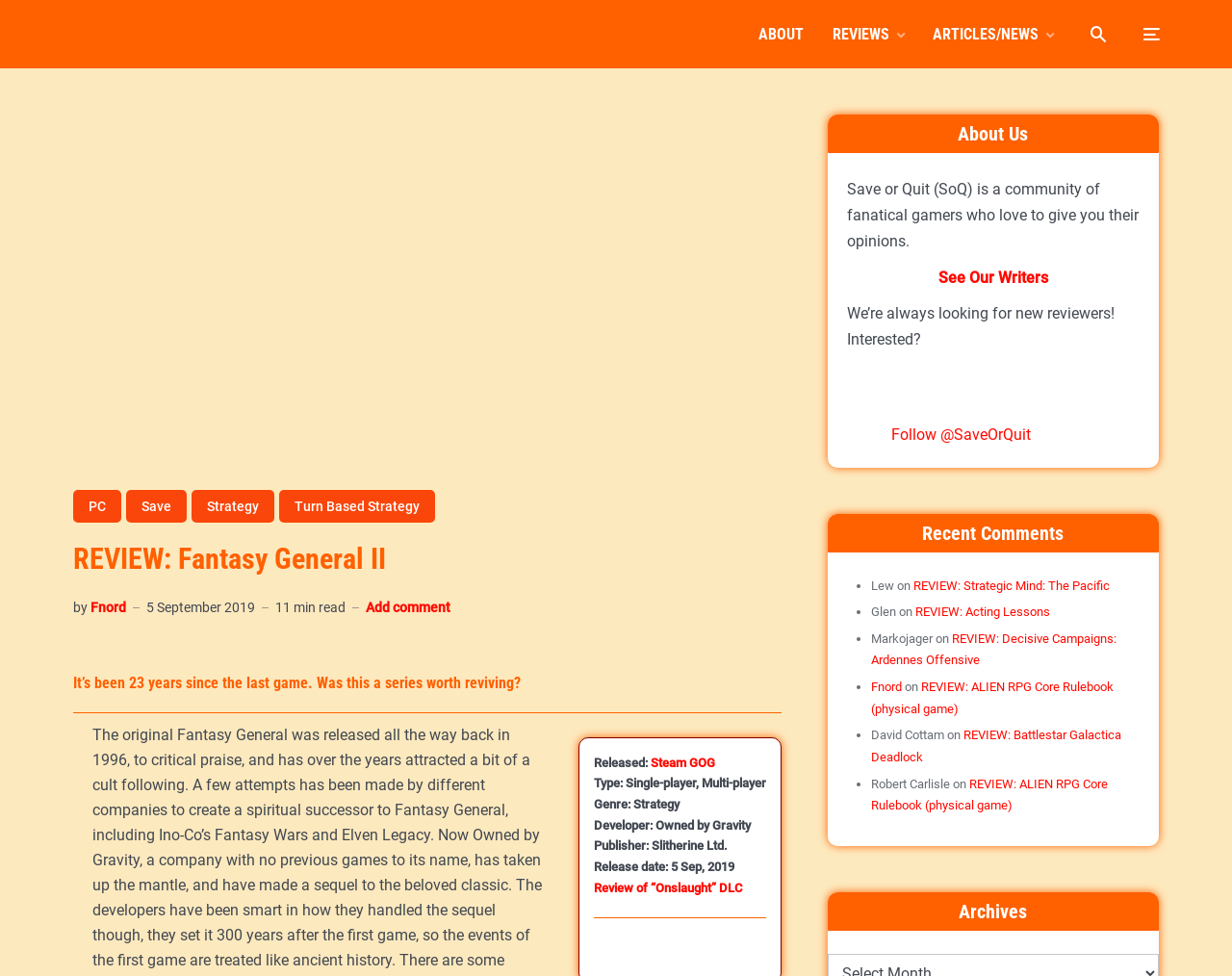Summarize the contents and layout of the webpage in detail.

This webpage is a review of the game "Fantasy General II" on a website called "Save or Quit". At the top of the page, there is a logo image of "Save or Quit" and a navigation menu with links to "ABOUT", "ARTICLES/NEWS", and social media icons. Below the navigation menu, there is a heading that reads "REVIEWS" and a link to "PC" and other game genres.

The main content of the page is a review of the game "Fantasy General II", which includes a heading, a brief summary, and details about the game such as its release date, developer, and publisher. There is also a link to a review of the "Onslaught" DLC.

On the right side of the page, there is a section about the website "Save or Quit", which includes a heading, a brief description, and links to "See Our Writers" and social media groups. Below this section, there is a list of recent comments from users, each with a link to a review of a different game.

At the bottom of the page, there is a section titled "Archives".